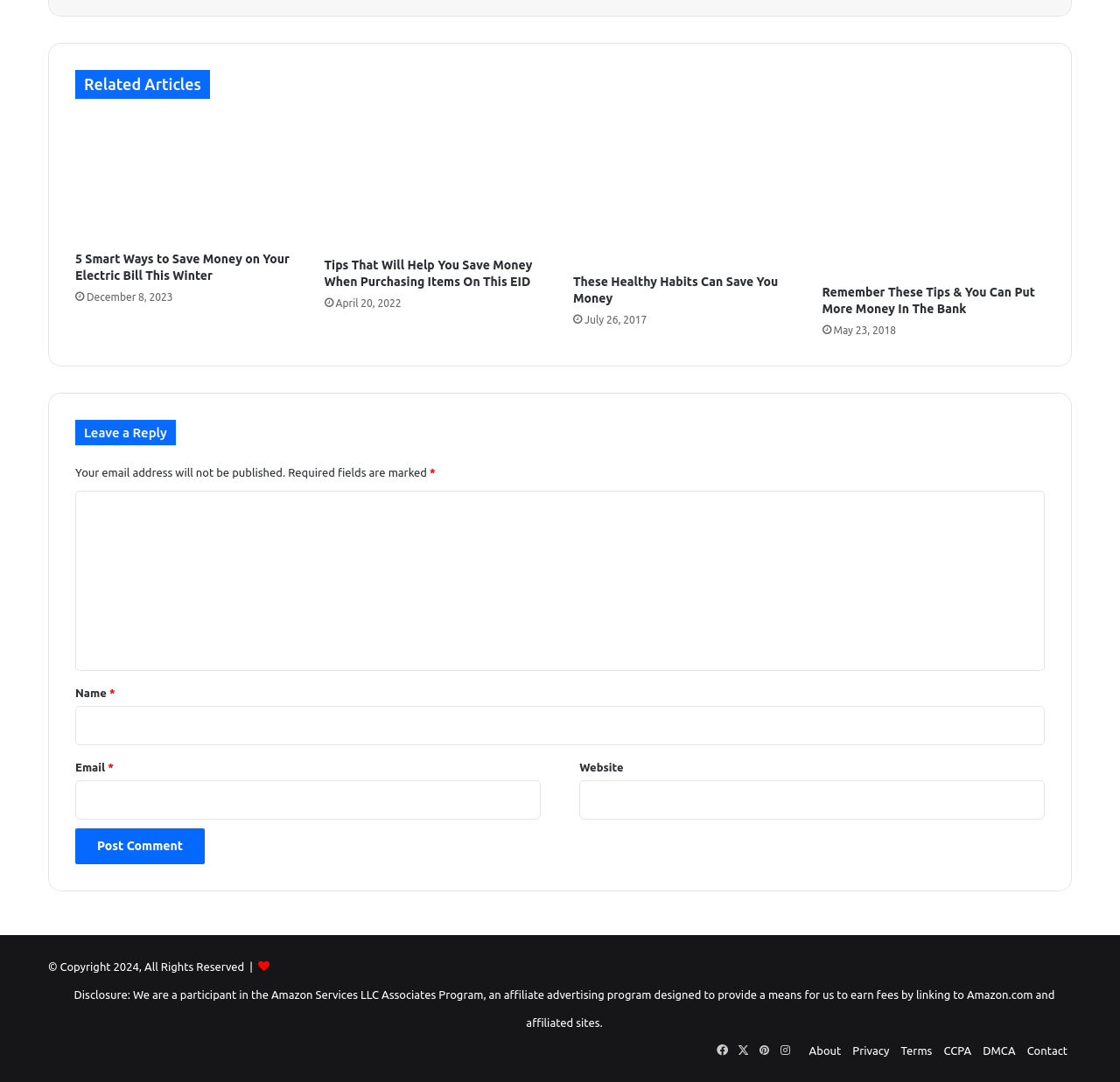What is the date of the second article?
Answer with a single word or short phrase according to what you see in the image.

April 20, 2022